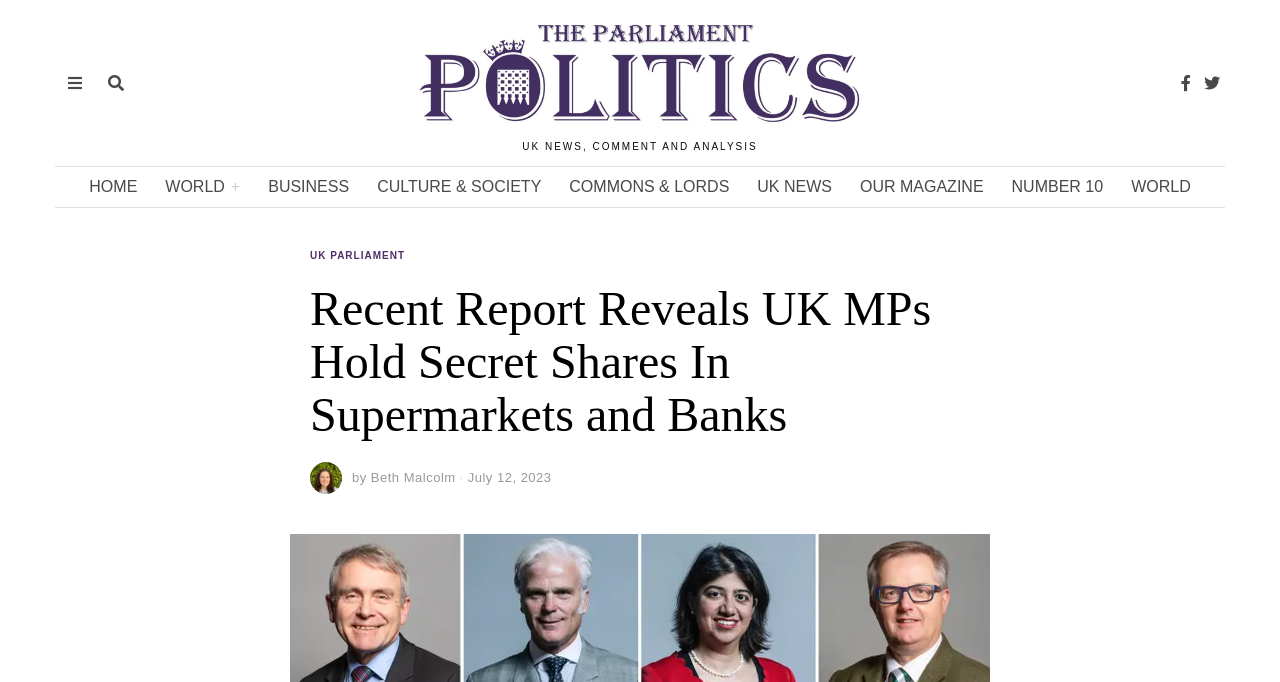Generate the text content of the main headline of the webpage.

Recent Report Reveals UK MPs Hold Secret Shares In Supermarkets and Banks